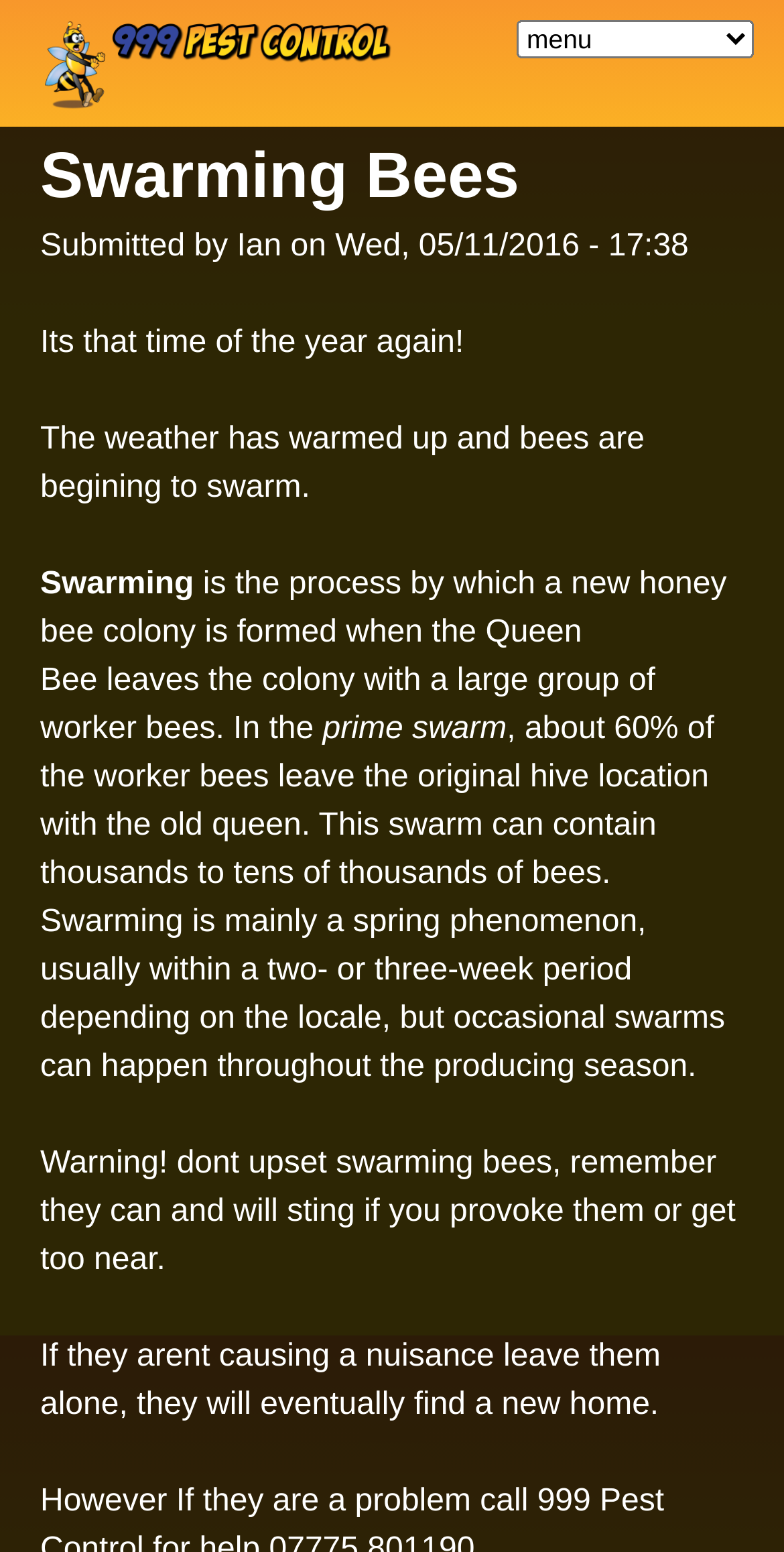Find the bounding box coordinates for the HTML element specified by: "999 Pest Control".

[0.051, 0.008, 0.111, 0.863]